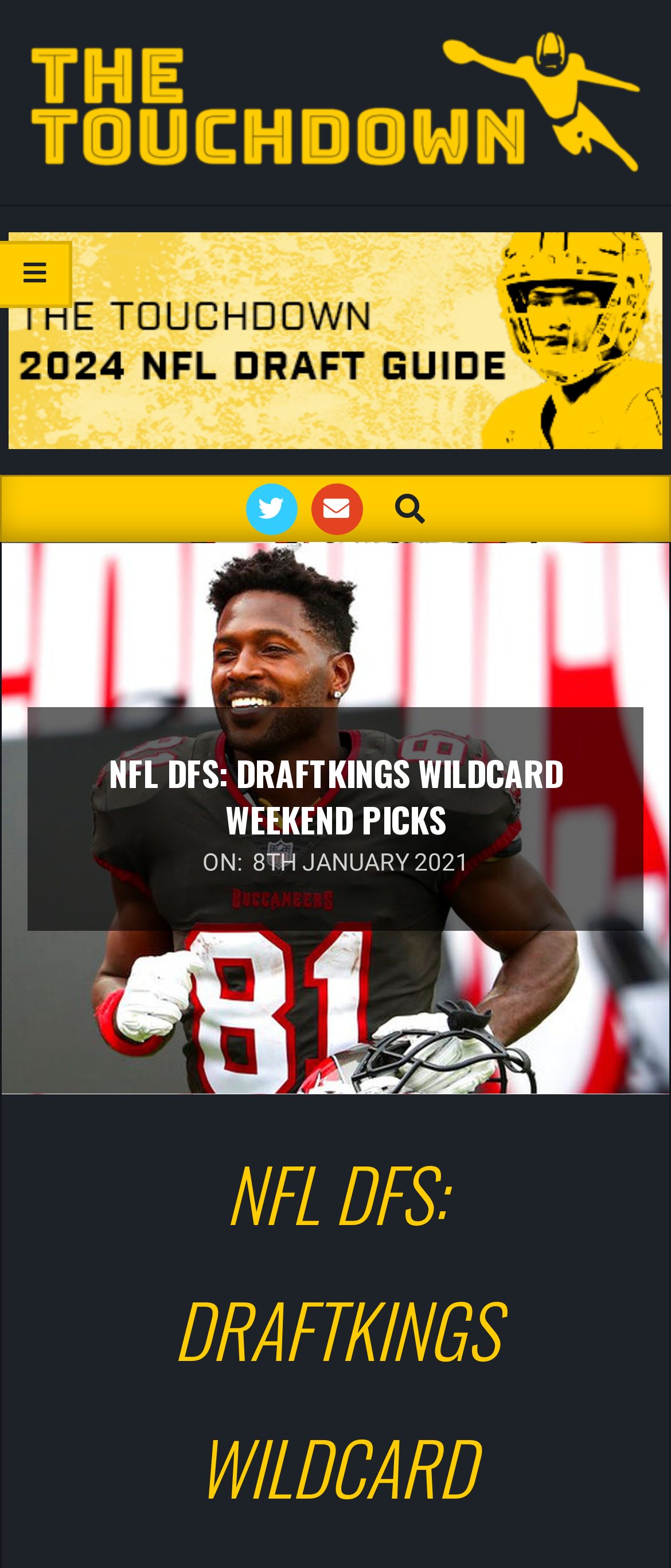Answer the question using only one word or a concise phrase: What is the date of the NFL DFS Wildcard Weekend?

Friday, January 8, 2021